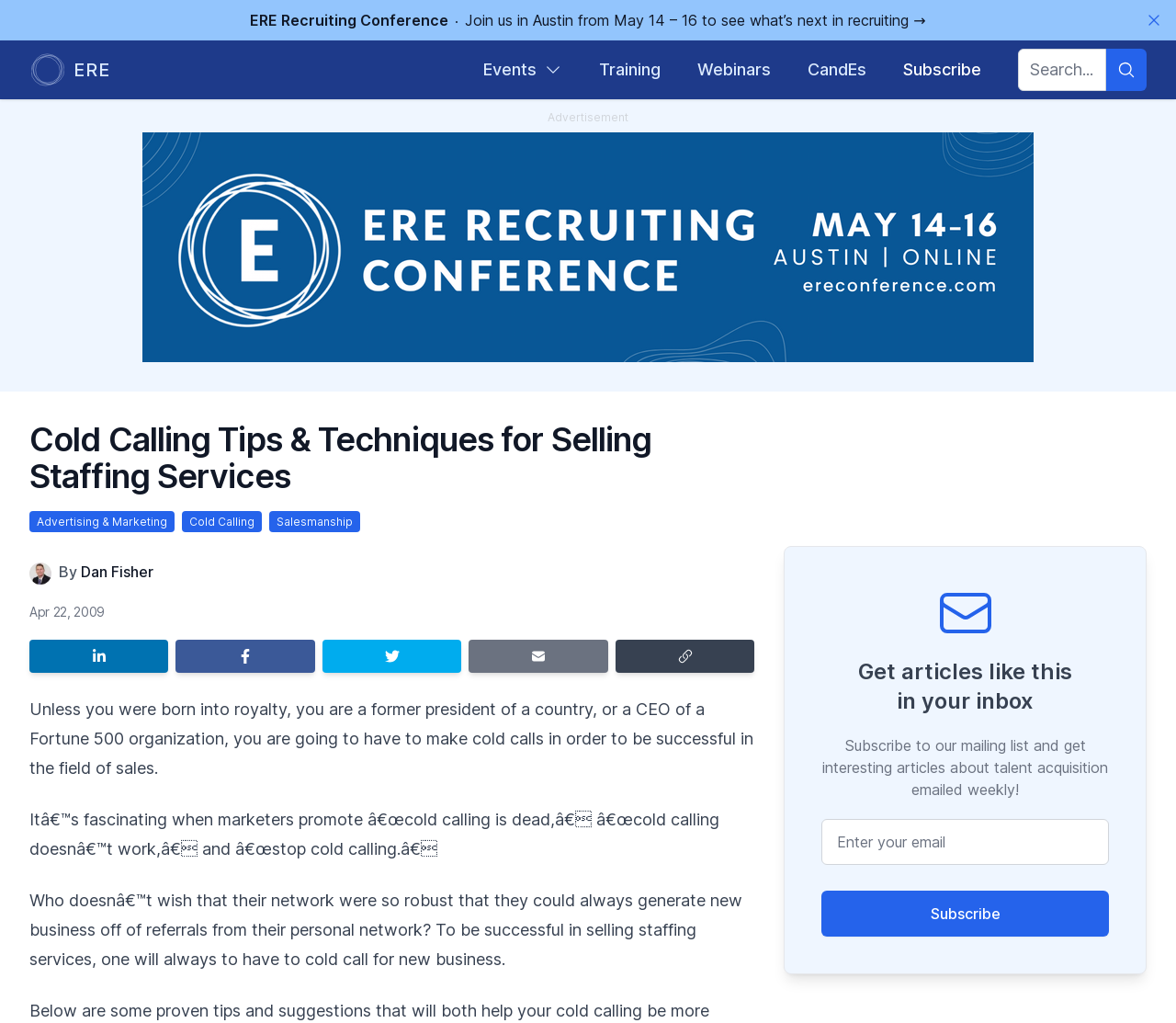Please indicate the bounding box coordinates for the clickable area to complete the following task: "Dismiss the notification". The coordinates should be specified as four float numbers between 0 and 1, i.e., [left, top, right, bottom].

[0.964, 0.0, 0.998, 0.04]